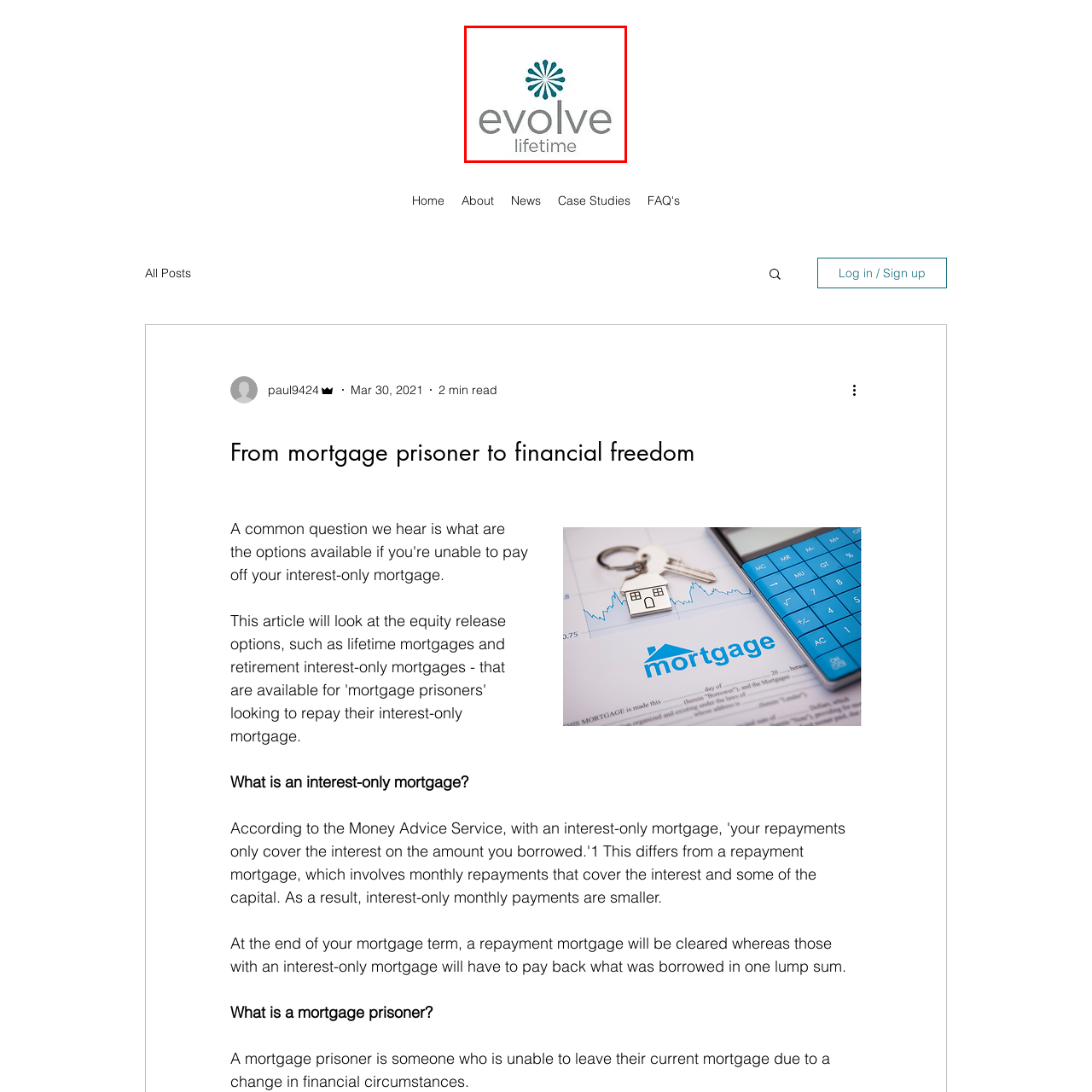View the part of the image marked by the red boundary and provide a one-word or short phrase answer to this question: 
What font color is the word 'evolve' displayed in?

gray